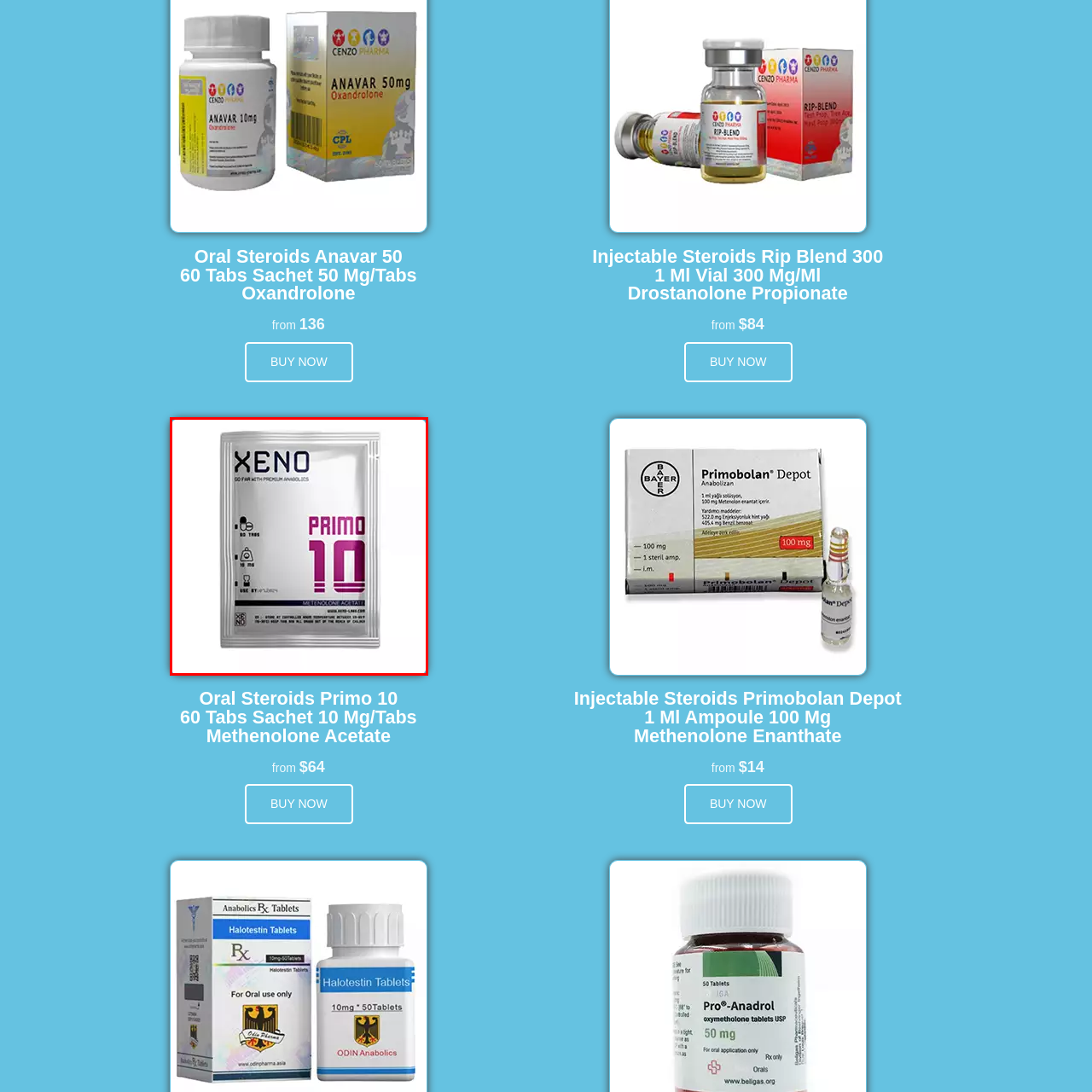What is the strength of each tablet?
Focus on the section of the image inside the red bounding box and offer an in-depth answer to the question, utilizing the information visible in the image.

The number '10' is boldly presented in vibrant pink, indicating the specific product strength of each tablet, which contains 10 mg of Methenolone Acetate.